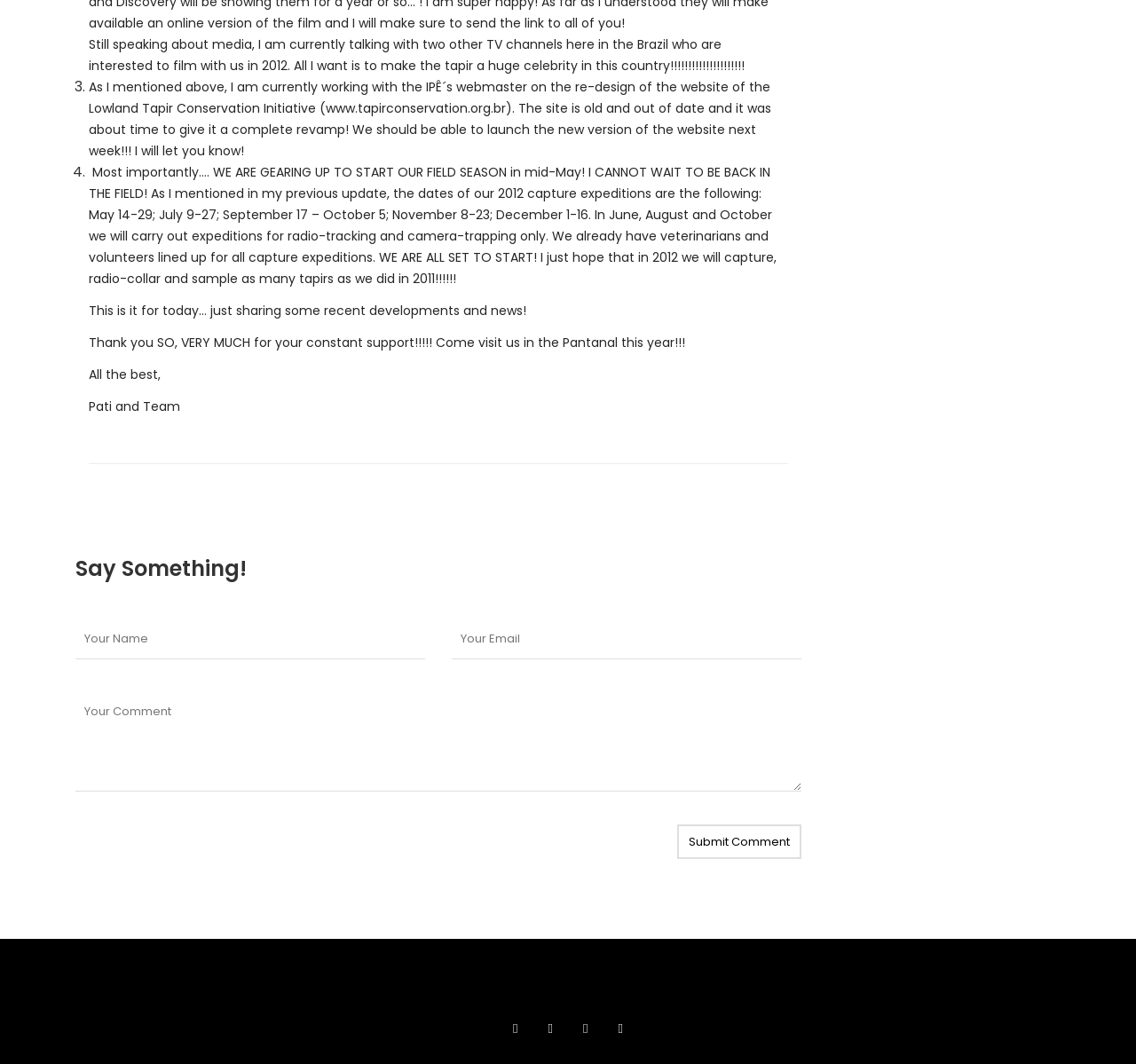From the element description: "Submit Comment", extract the bounding box coordinates of the UI element. The coordinates should be expressed as four float numbers between 0 and 1, in the order [left, top, right, bottom].

[0.596, 0.775, 0.705, 0.808]